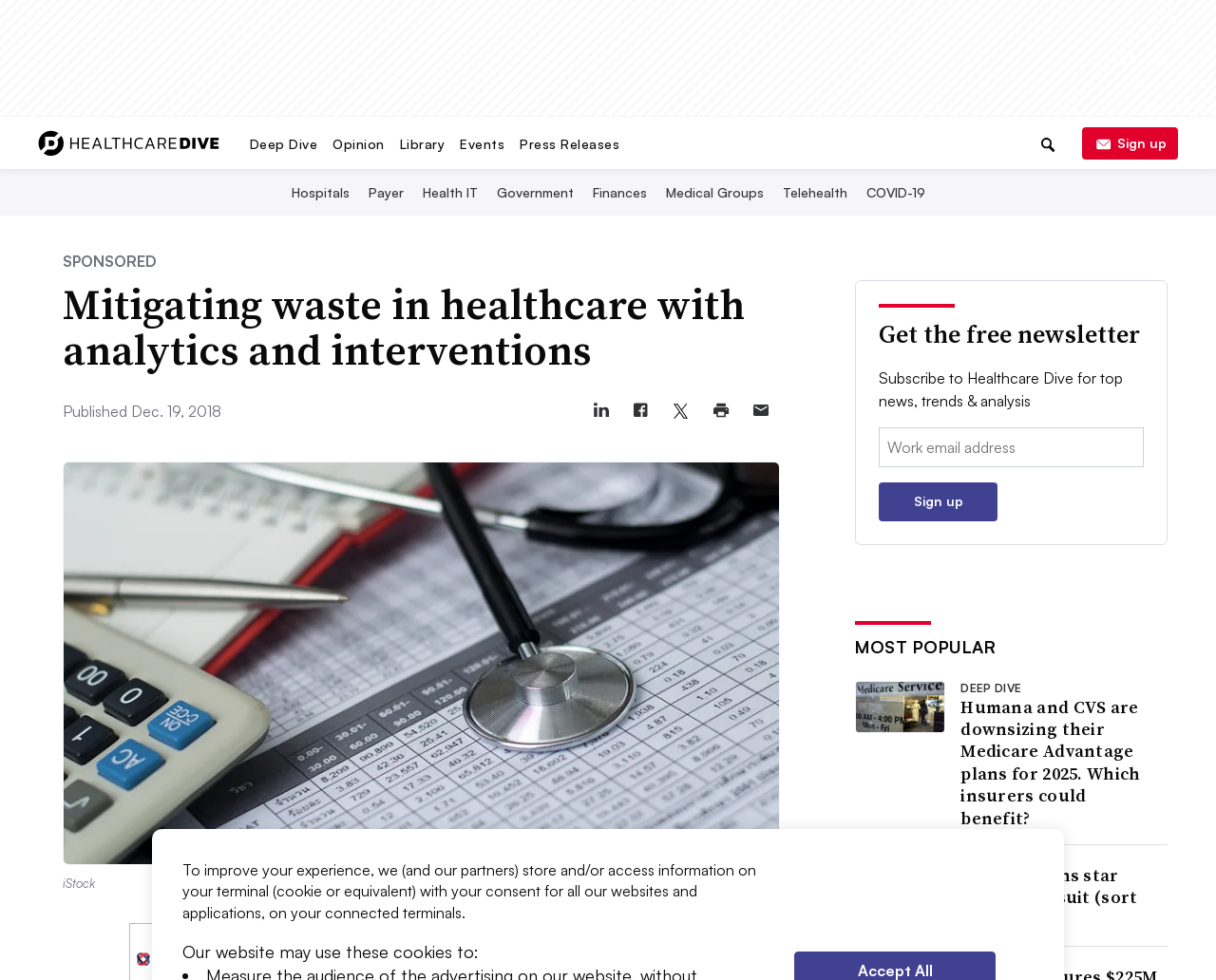What is the name of the newsletter?
Answer briefly with a single word or phrase based on the image.

Healthcare Dive